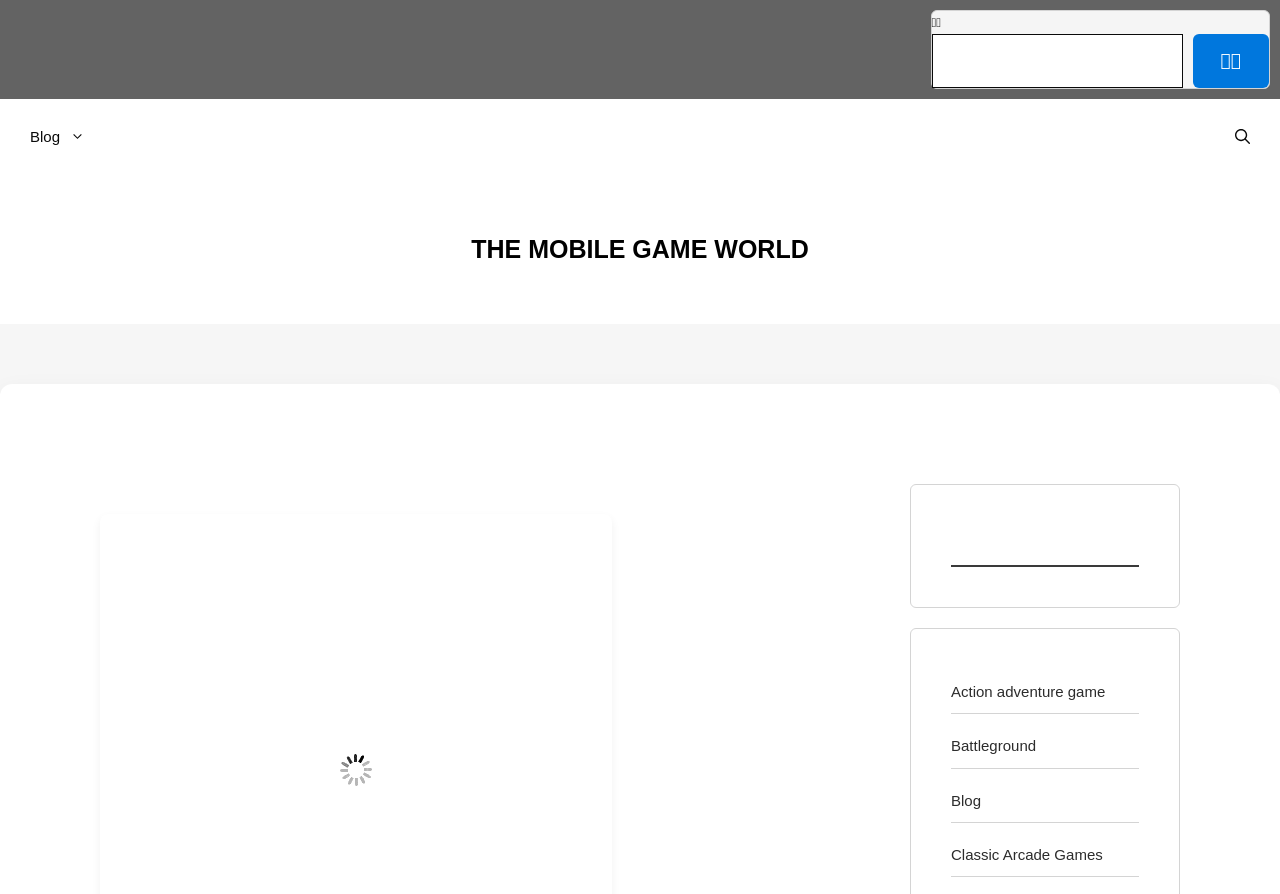Summarize the webpage comprehensively, mentioning all visible components.

The webpage is a comprehensive guide to Rainbow Six on PS4, featuring a prominent title "5 Tips for Purchasing Rainbow Six for PS4: Find the Best Deals Today" at the top. 

On the top-right corner, there is a search bar with a search button and a text "검색" (meaning "search" in Korean). 

Below the title, there is a primary navigation menu with two links: "Blog" on the left and "Open Search Bar" on the right. 

Under the navigation menu, a site banner spans the entire width of the page, with a link "THE MOBILE GAME WORLD" in the middle.

The main content area is divided into two sections. The top section contains a complementary element with a horizontal separator line. 

Below the separator line, there are four links arranged vertically, including "Action adventure game", "Battleground", "Blog", and "Classic Arcade Games". These links are positioned near the right side of the page.